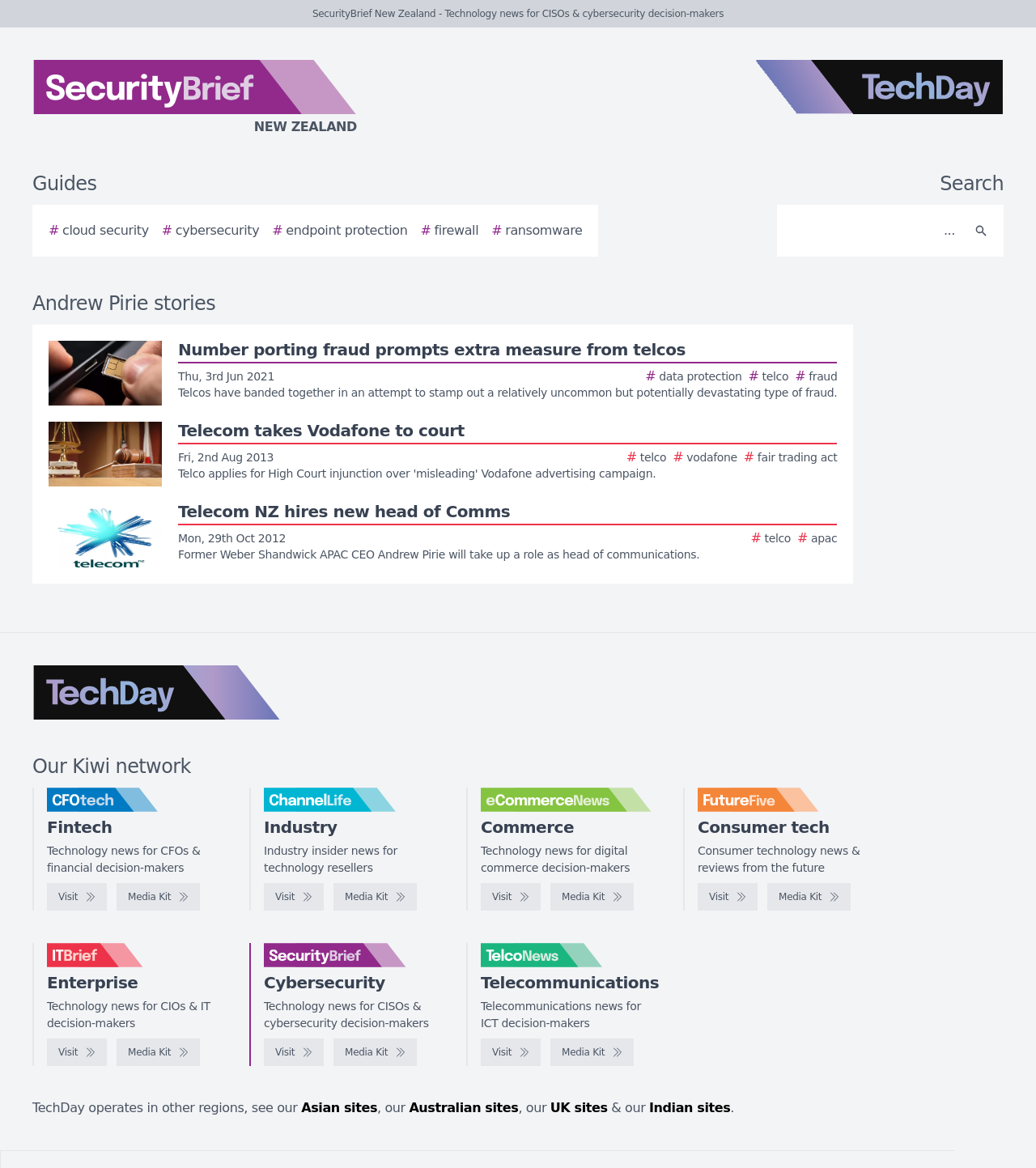How many logos are displayed on the webpage?
Please look at the screenshot and answer in one word or a short phrase.

7